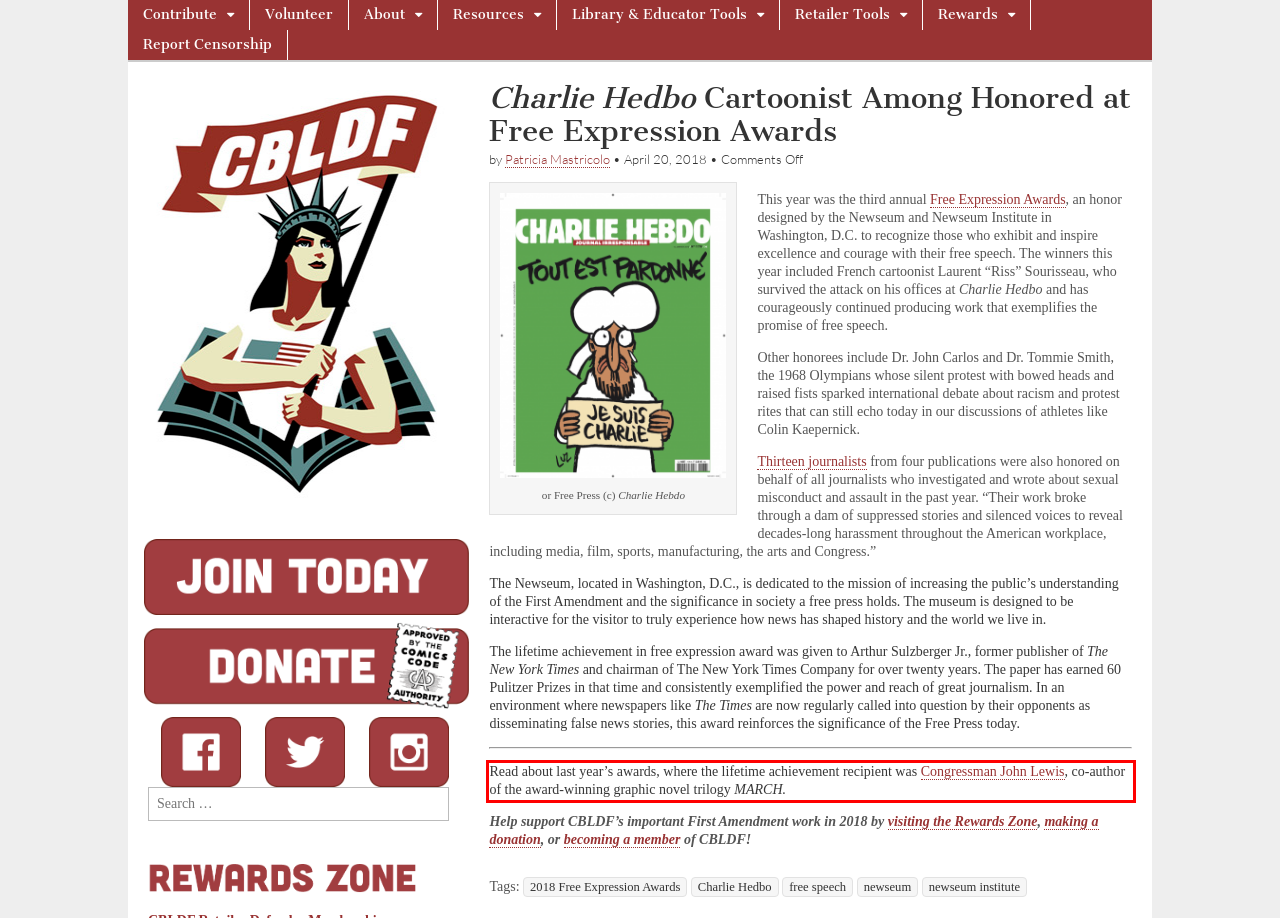Given a screenshot of a webpage with a red bounding box, extract the text content from the UI element inside the red bounding box.

Read about last year’s awards, where the lifetime achievement recipient was Congressman John Lewis, co-author of the award-winning graphic novel trilogy MARCH.